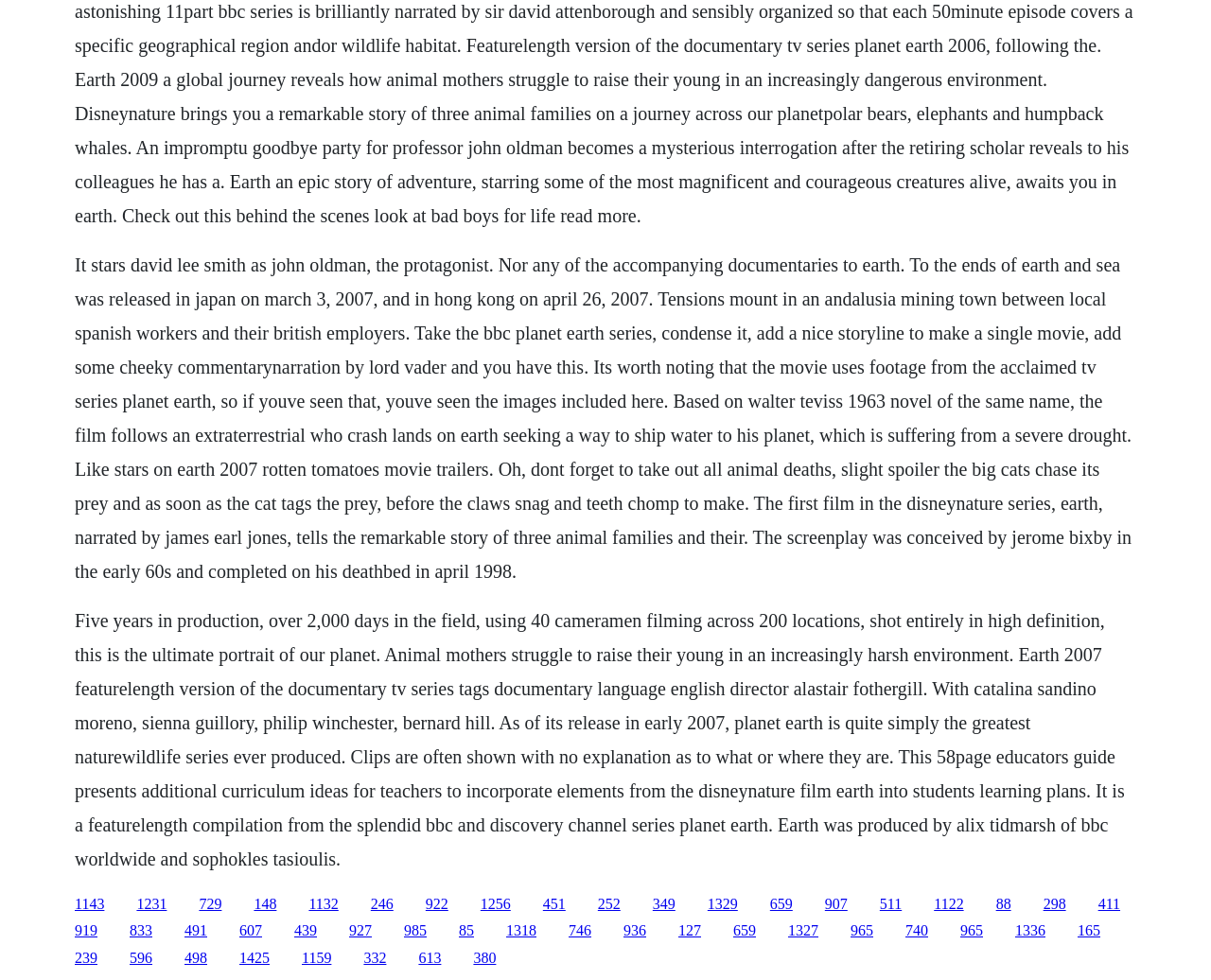Highlight the bounding box coordinates of the element you need to click to perform the following instruction: "Explore the educator's guide for the documentary."

[0.397, 0.914, 0.422, 0.93]